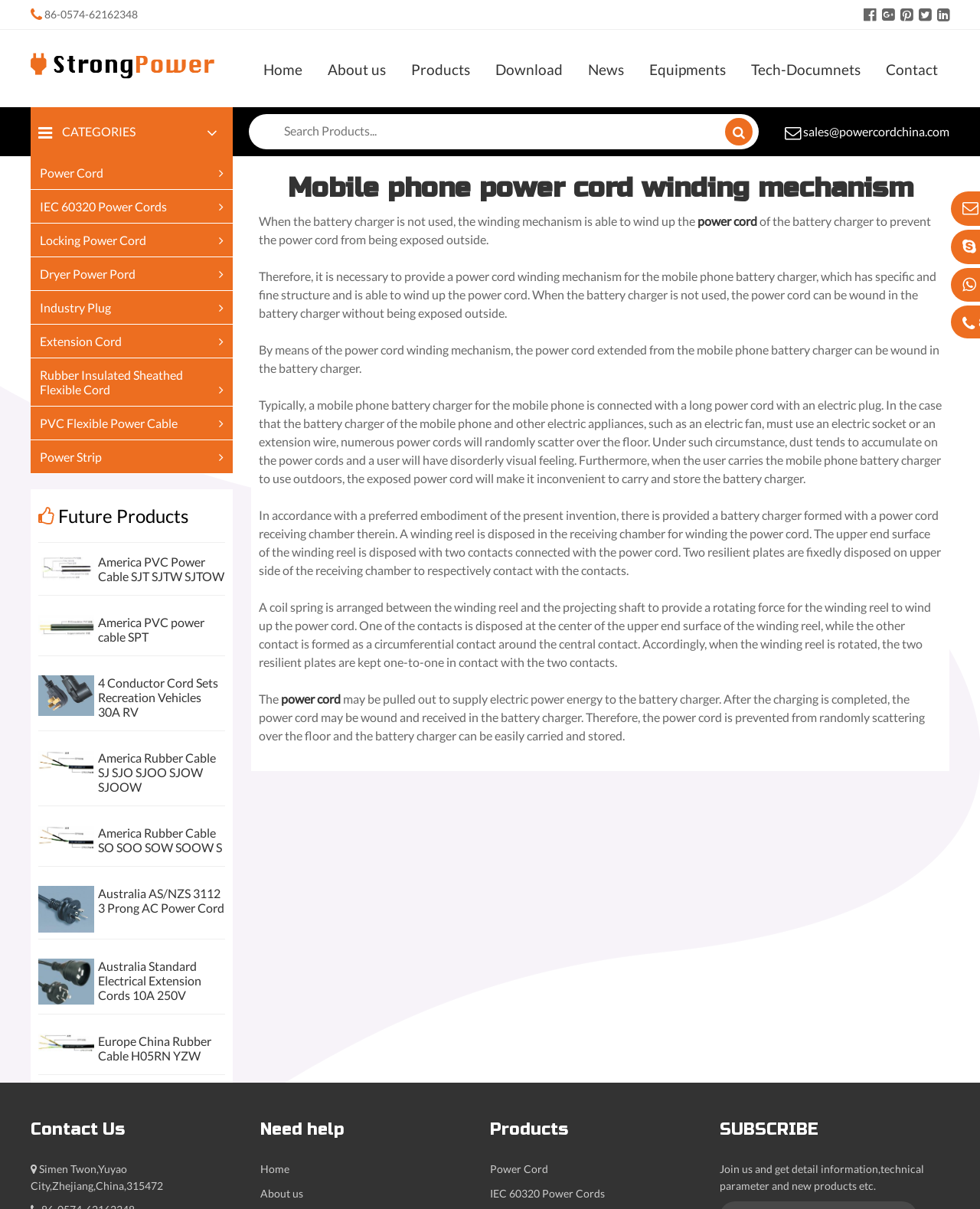Please respond to the question using a single word or phrase:
What is the location of the company?

Simen Twon, Yuyao City, Zhejiang, China